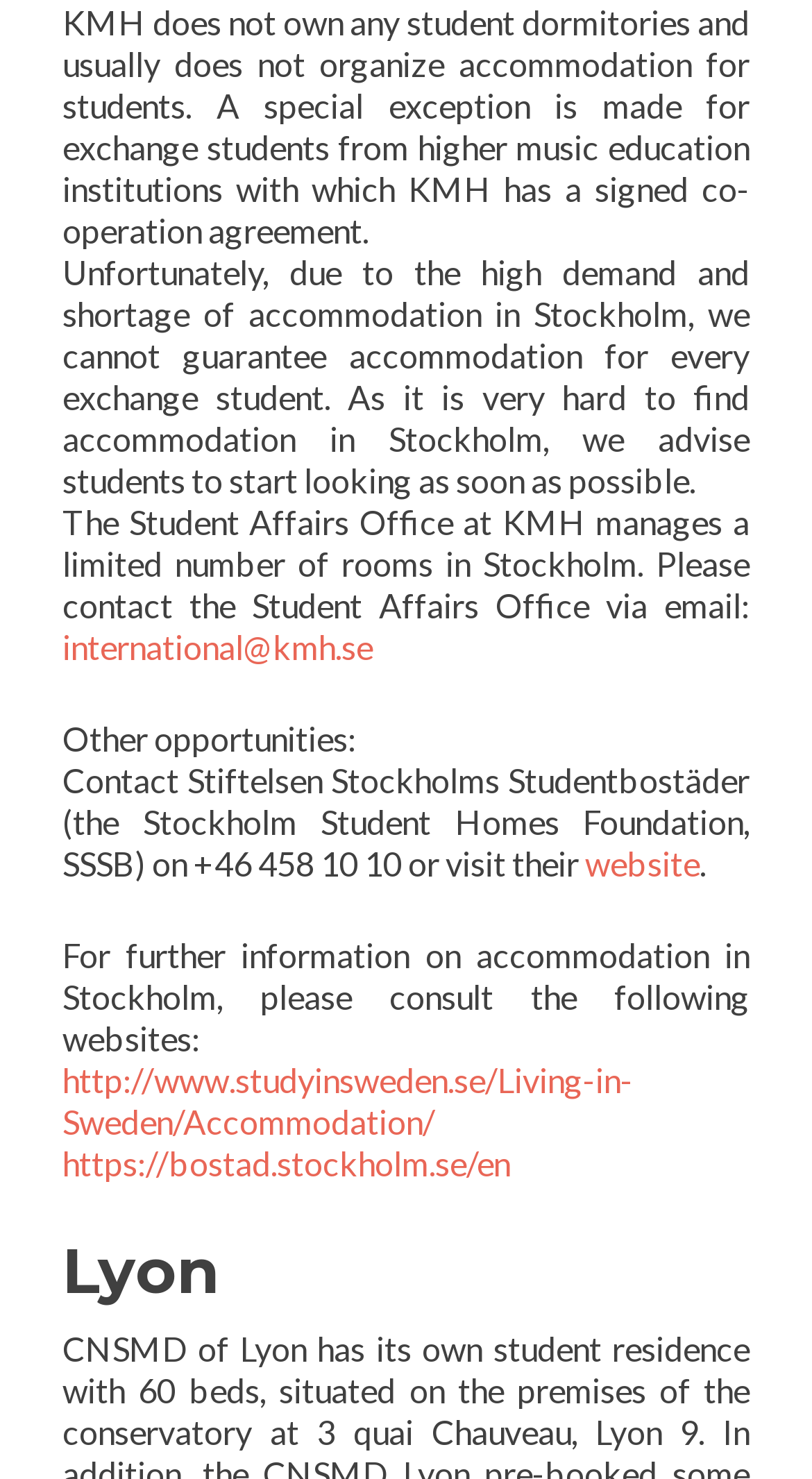What is the city mentioned after the accommodation information?
Please provide a detailed answer to the question.

After providing information on accommodation in Stockholm, the webpage mentions the city of Lyon, which seems to be a separate section or topic.